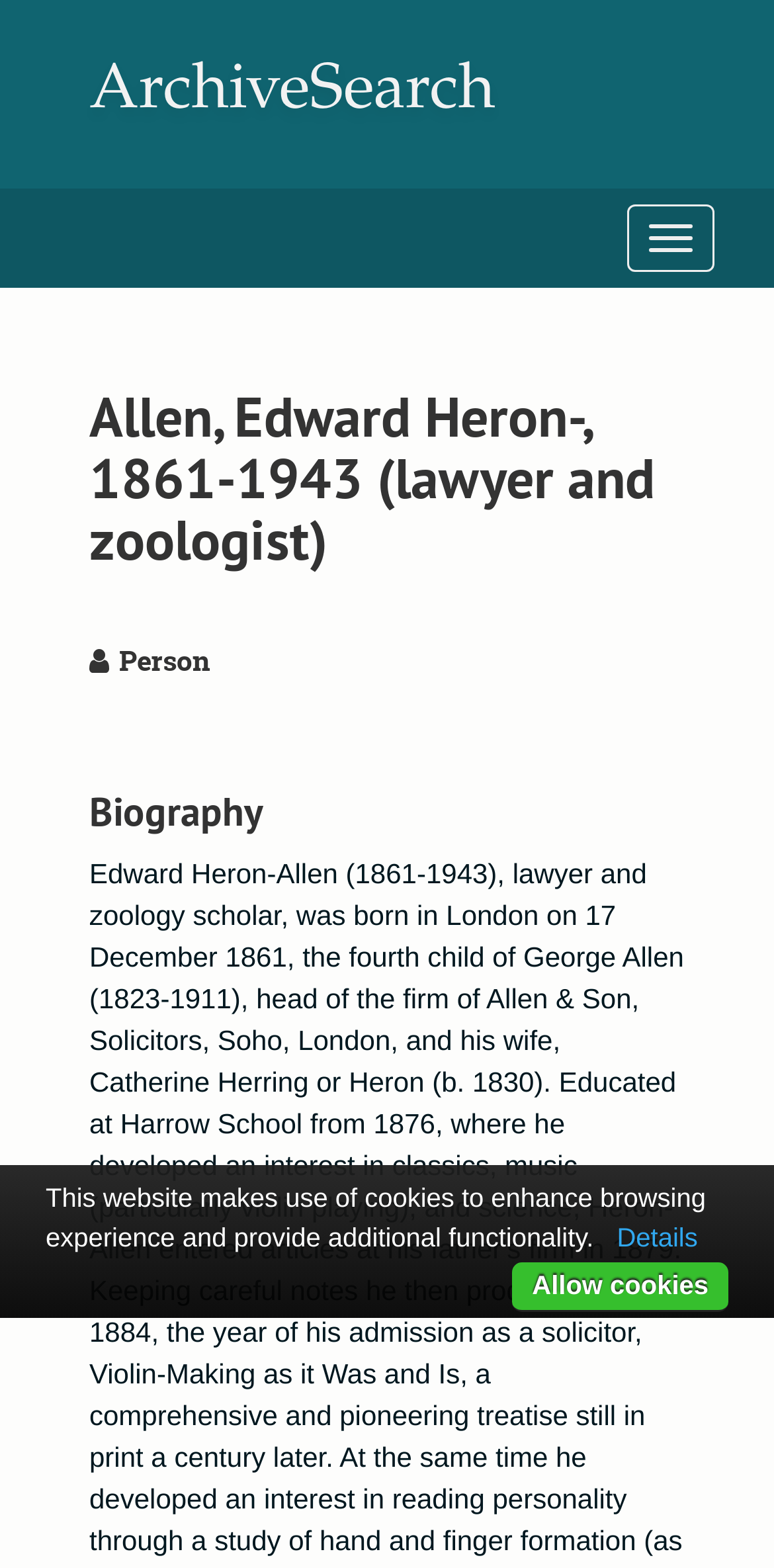What is the purpose of the 'Toggle Navigation' button?
Please provide a comprehensive answer to the question based on the webpage screenshot.

The 'Toggle Navigation' button is a part of the top-level navigation section. Its purpose is to toggle the navigation menu, allowing users to access different parts of the webpage.